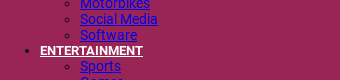What is the color of the text links?
Using the image, answer in one word or phrase.

Blue